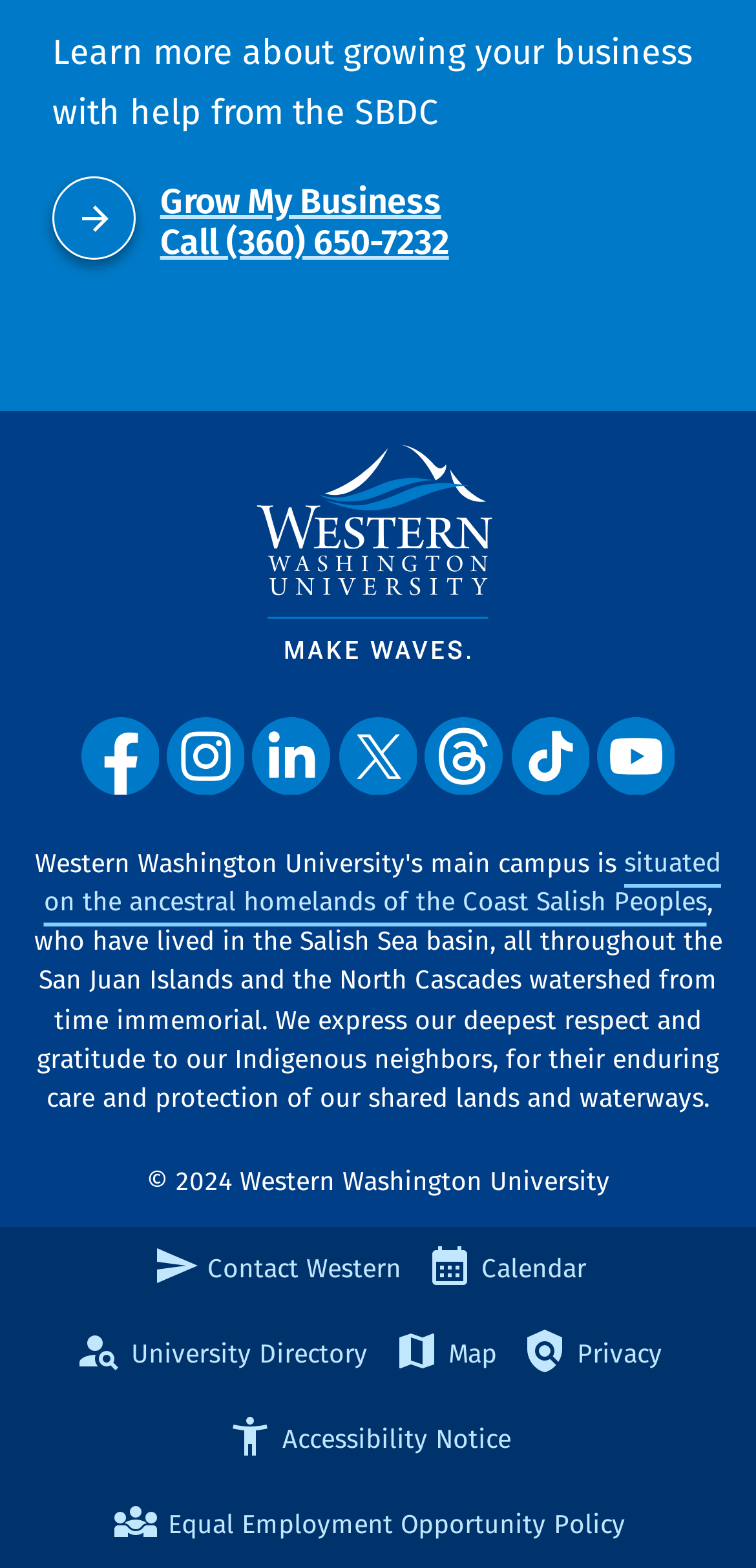Indicate the bounding box coordinates of the element that needs to be clicked to satisfy the following instruction: "View University Directory". The coordinates should be four float numbers between 0 and 1, i.e., [left, top, right, bottom].

[0.101, 0.837, 0.51, 0.892]